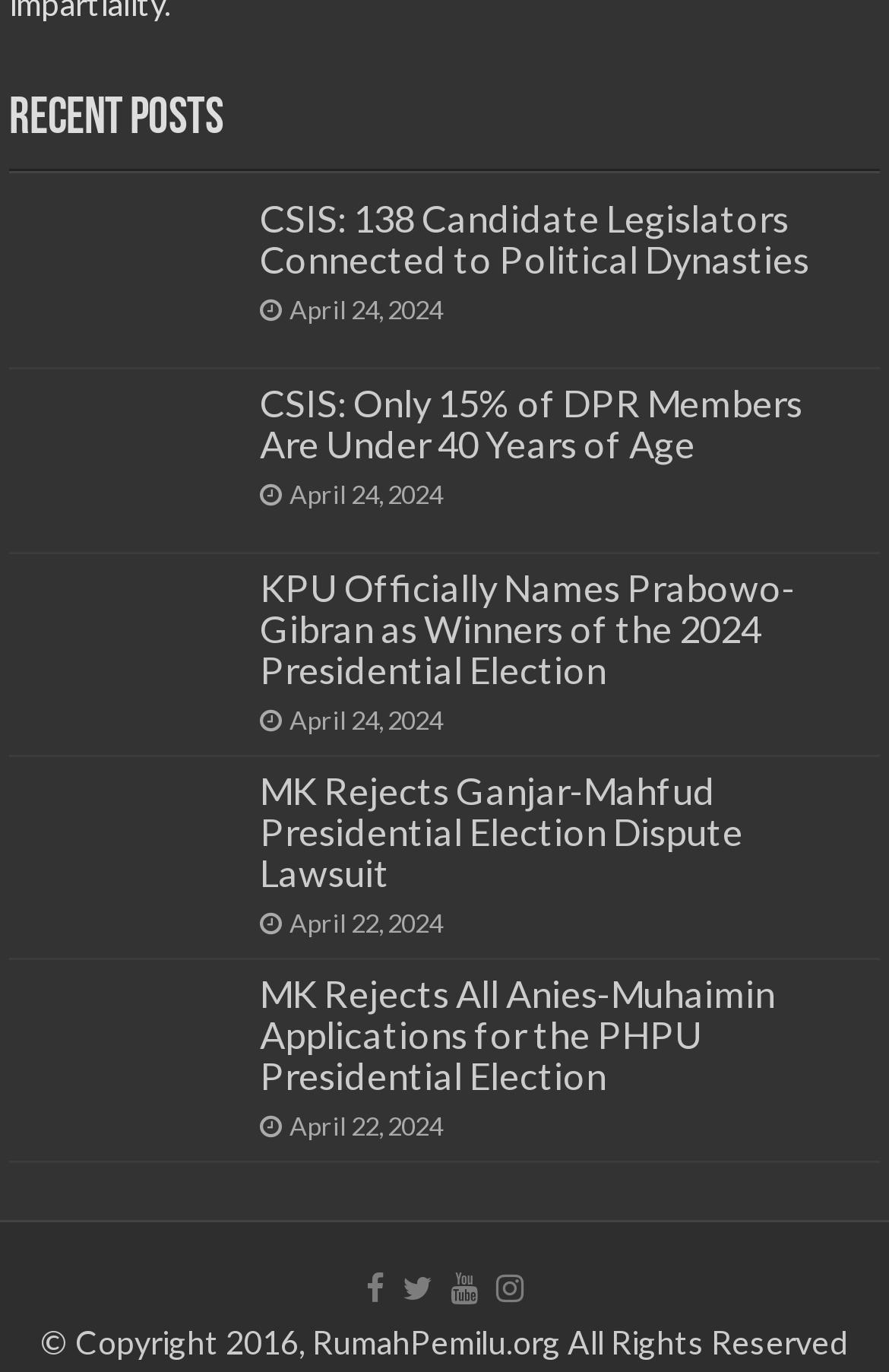Use a single word or phrase to answer the question:
What is the date of the first post?

April 24, 2024